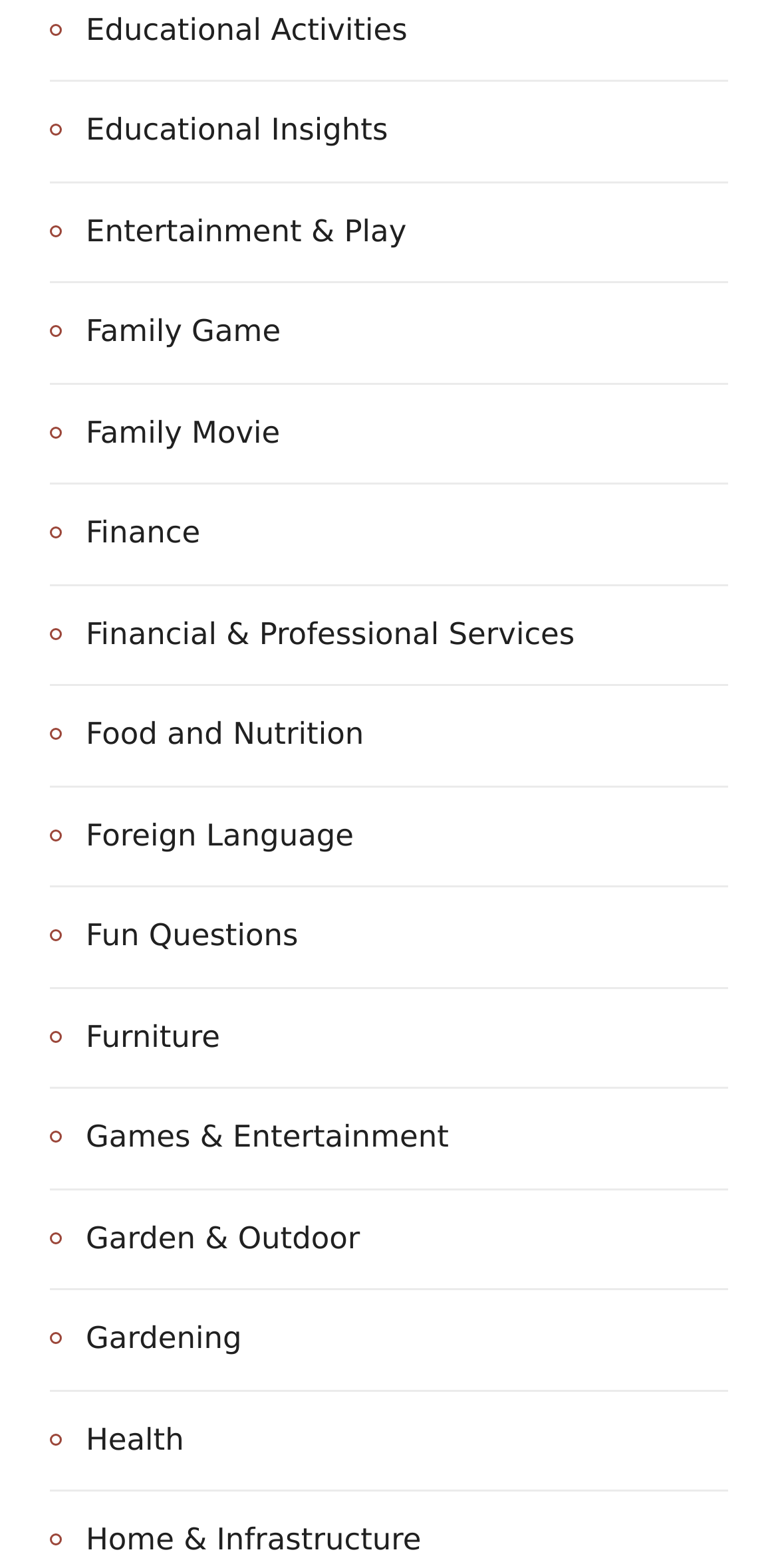How many categories are listed on the webpage?
Refer to the image and give a detailed response to the question.

I counted the number of links on the webpage, and there are 19 categories listed, ranging from 'Educational Activities' to 'Home & Infrastructure'.